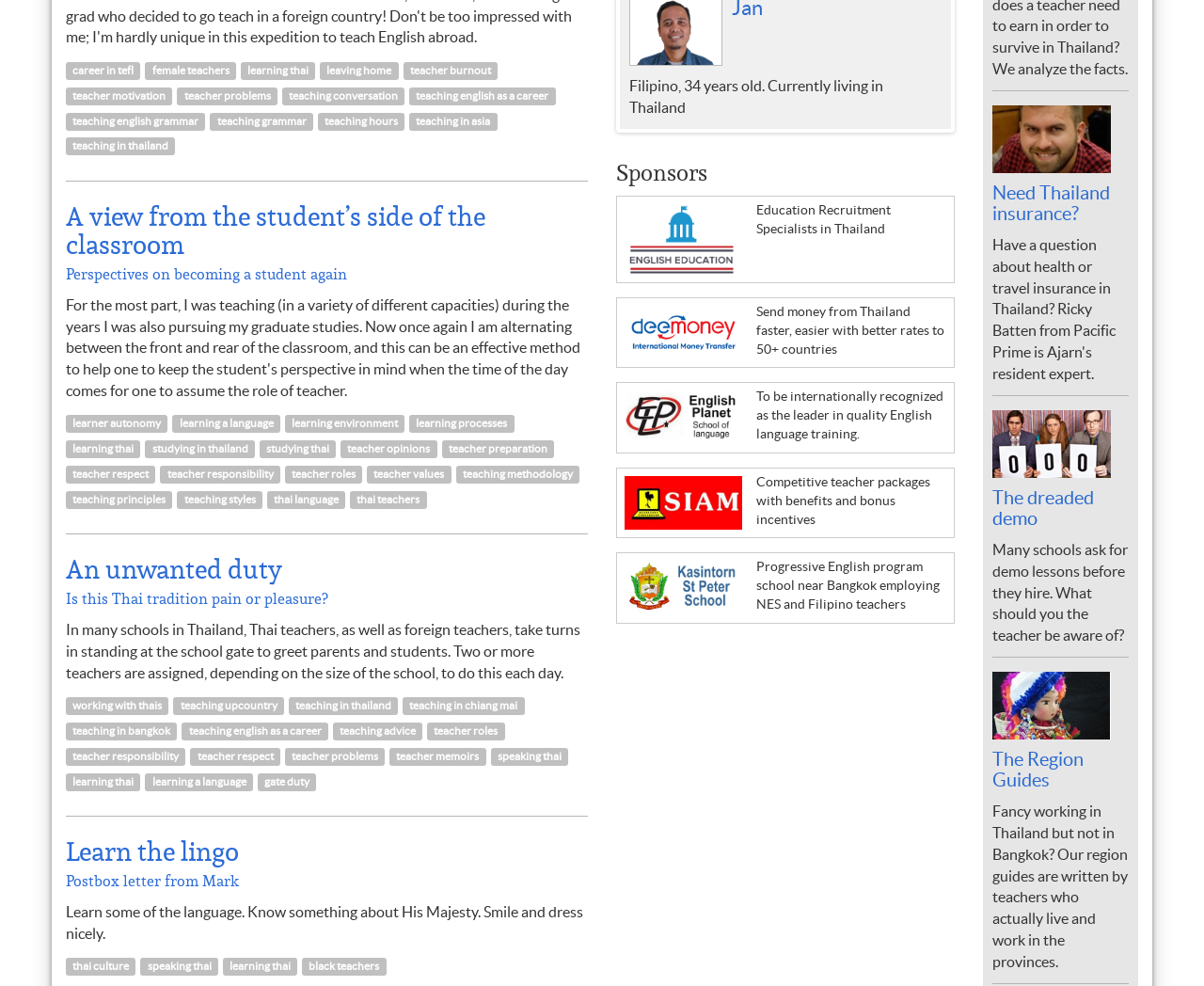Find the bounding box coordinates for the element that must be clicked to complete the instruction: "Go to the previous page". The coordinates should be four float numbers between 0 and 1, indicated as [left, top, right, bottom].

[0.476, 0.035, 0.507, 0.078]